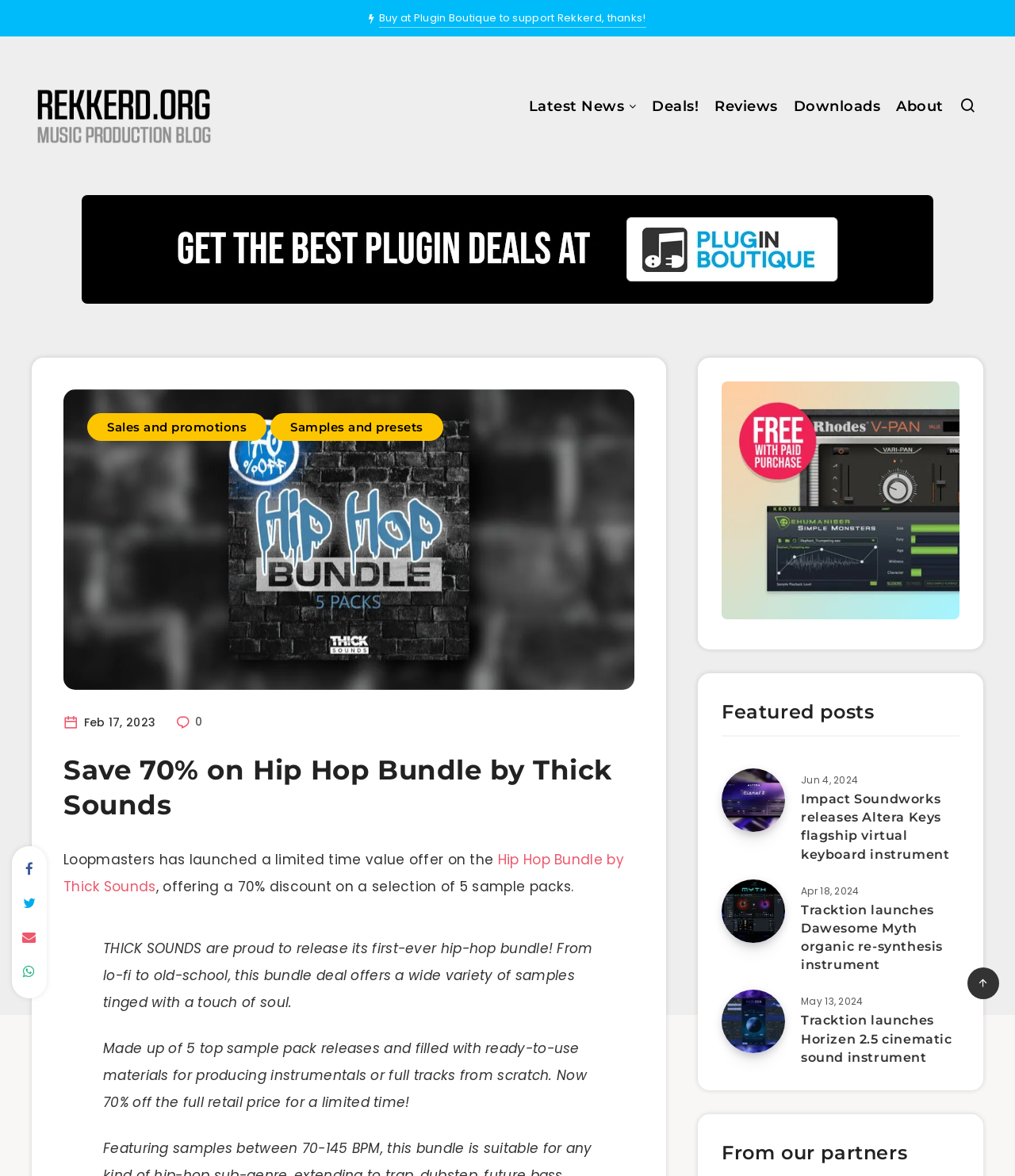Determine the bounding box coordinates for the UI element described. Format the coordinates as (top-left x, top-left y, bottom-right x, bottom-right y) and ensure all values are between 0 and 1. Element description: Reviews

[0.704, 0.082, 0.766, 0.103]